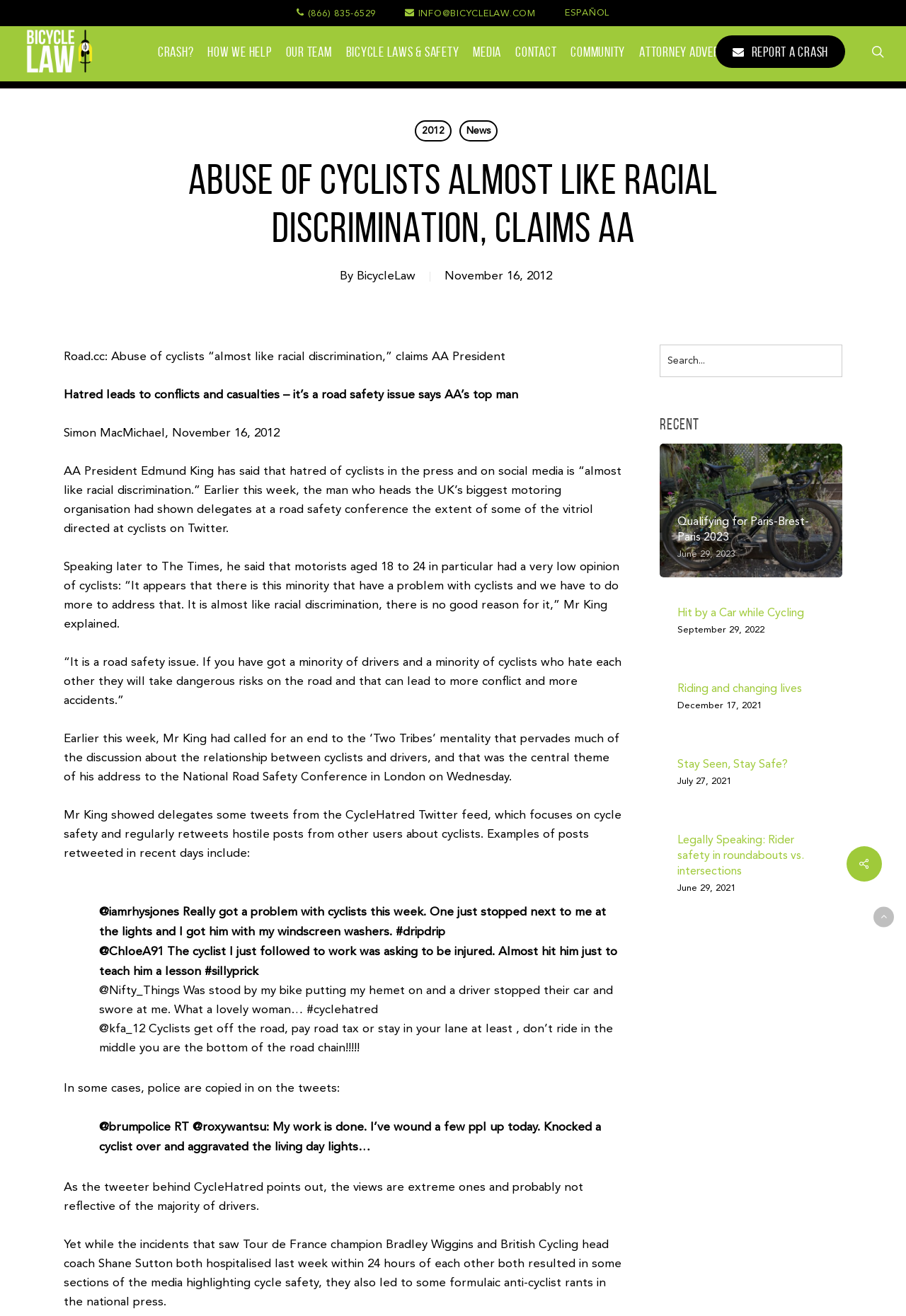Determine the coordinates of the bounding box that should be clicked to complete the instruction: "Go back to top". The coordinates should be represented by four float numbers between 0 and 1: [left, top, right, bottom].

[0.964, 0.689, 0.987, 0.705]